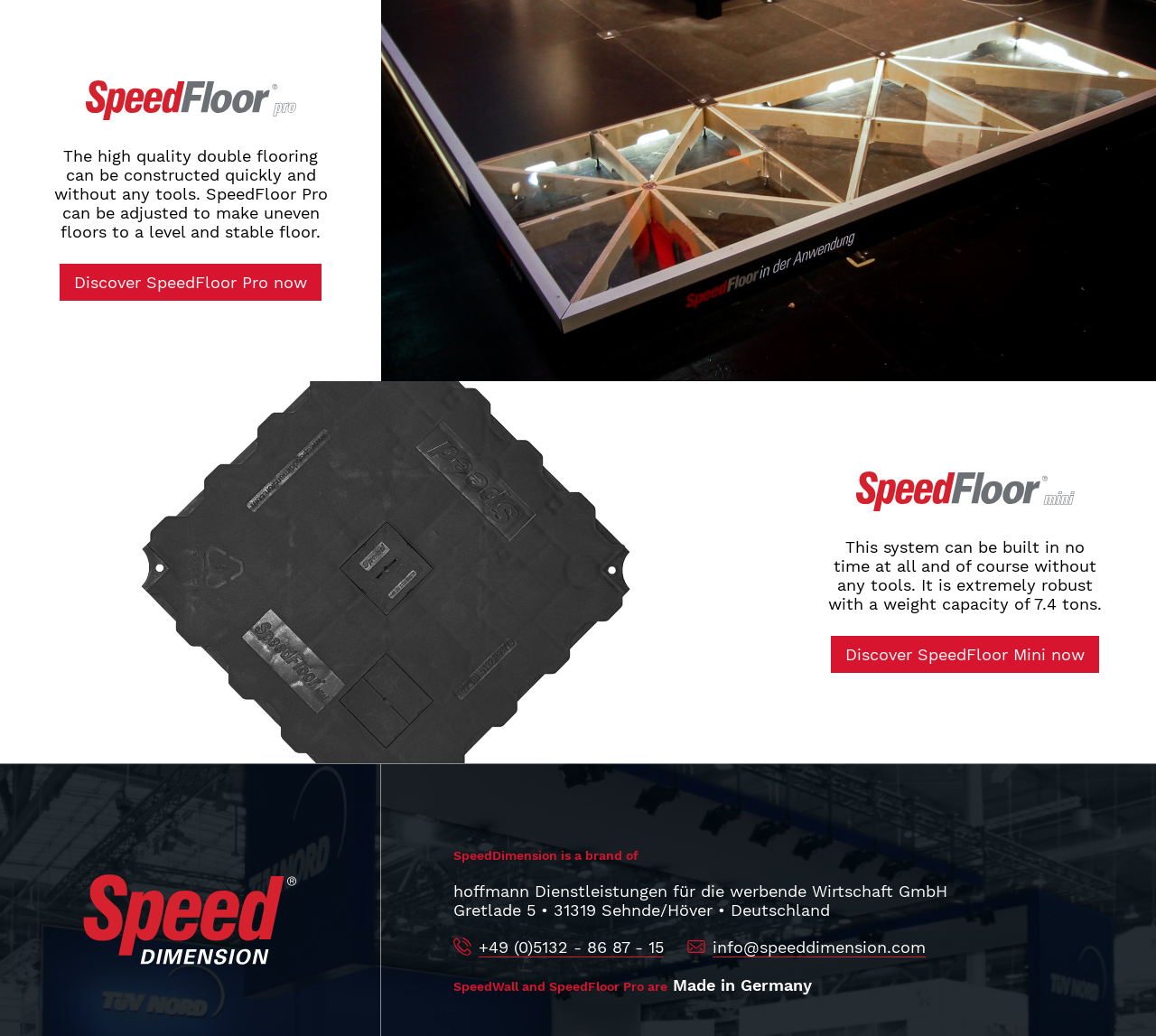Where is the company located?
Look at the webpage screenshot and answer the question with a detailed explanation.

From the static text 'Gretlade 5 • 31319 Sehnde/Höver • Deutschland', I can determine the location of the company, which is Sehnde/Höver, Deutschland.